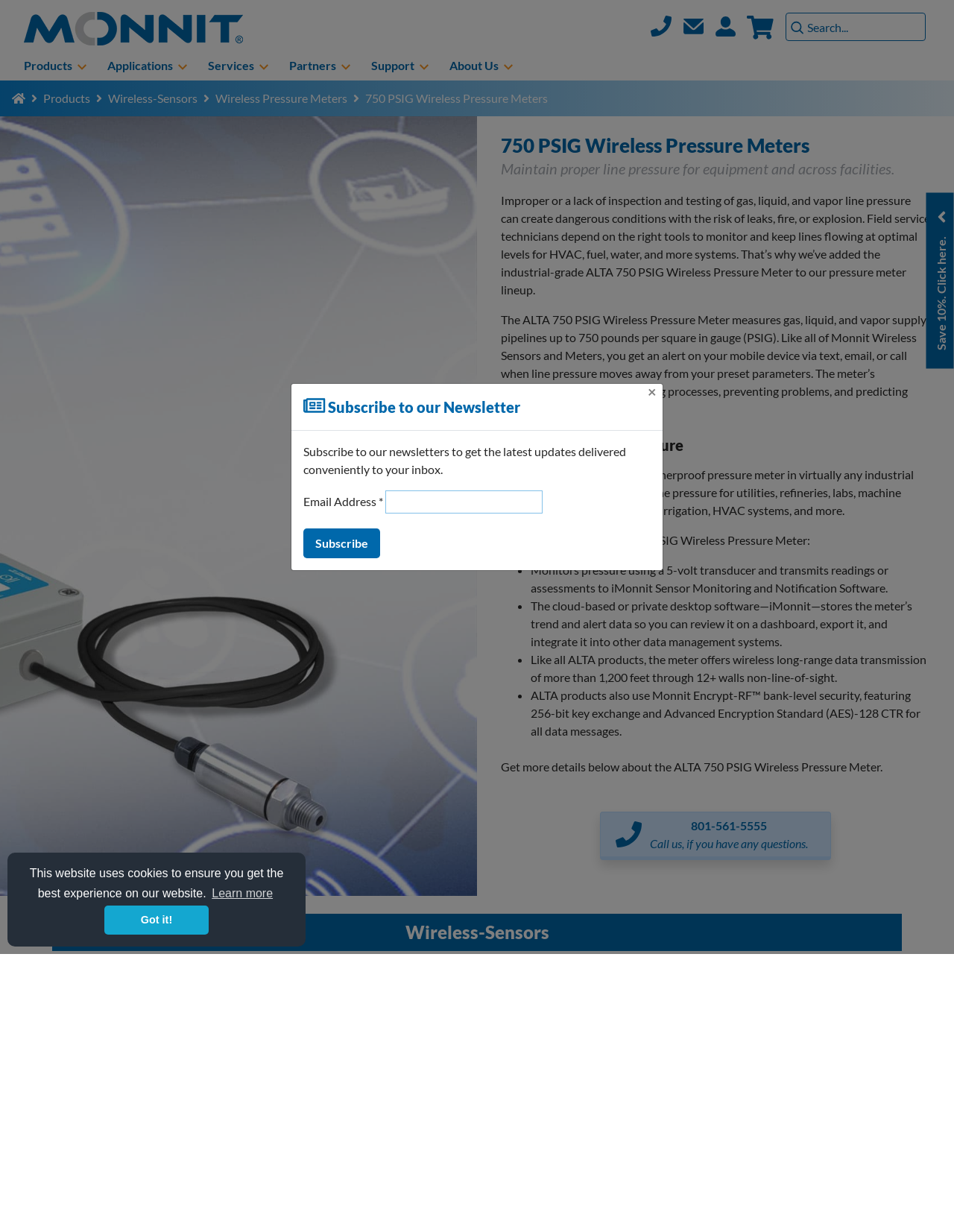Identify the bounding box coordinates of the section that should be clicked to achieve the task described: "Read the article on How Do You Monetize Scrapbooking".

None